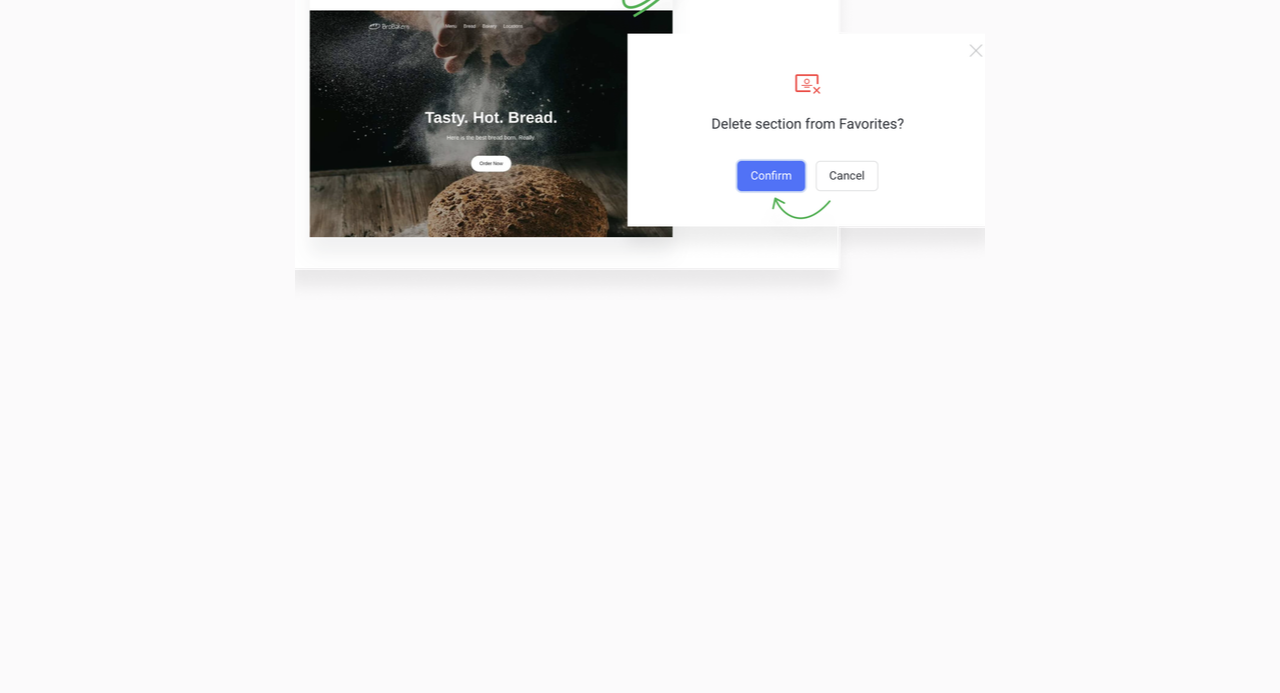What year was the company founded? Look at the image and give a one-word or short phrase answer.

2012